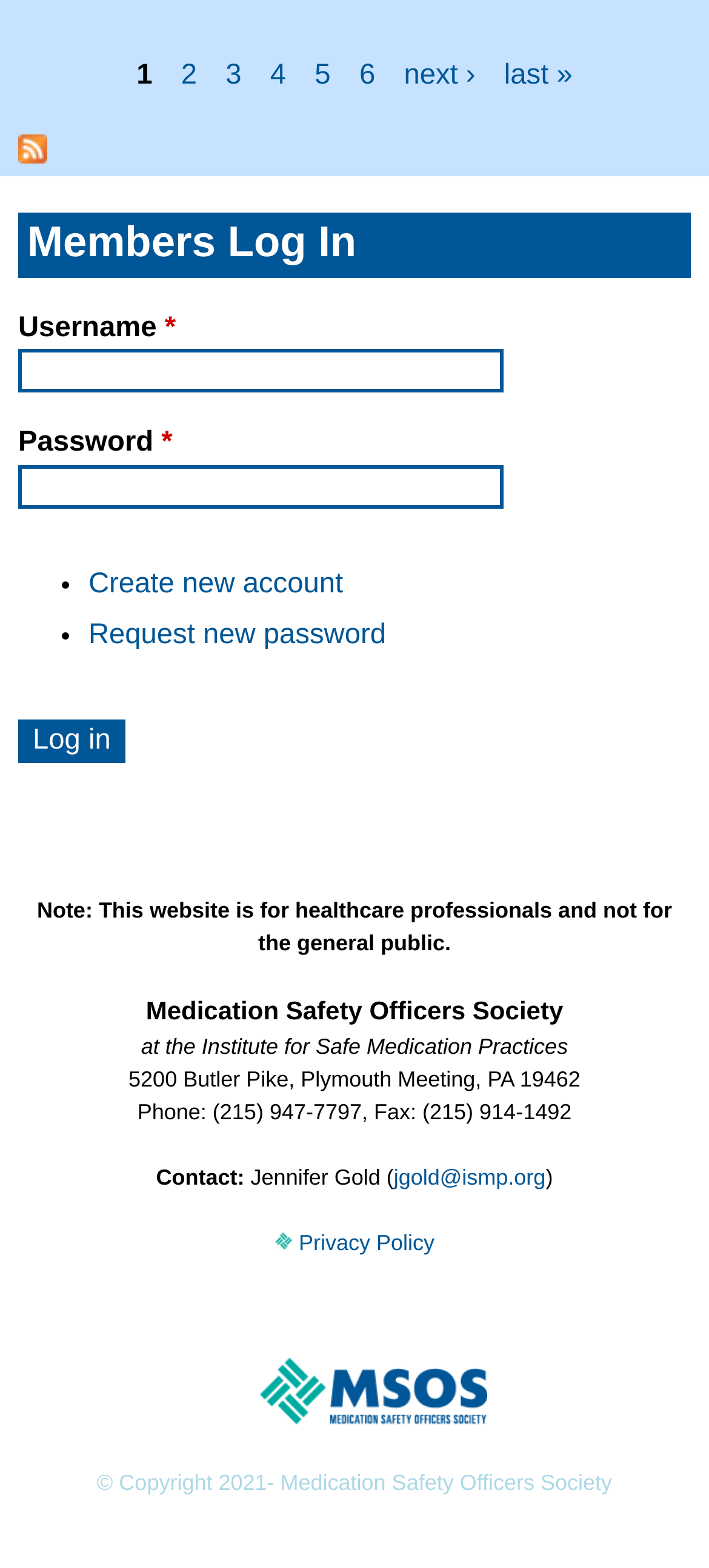Identify the bounding box coordinates of the clickable section necessary to follow the following instruction: "Enter username". The coordinates should be presented as four float numbers from 0 to 1, i.e., [left, top, right, bottom].

[0.026, 0.223, 0.71, 0.25]